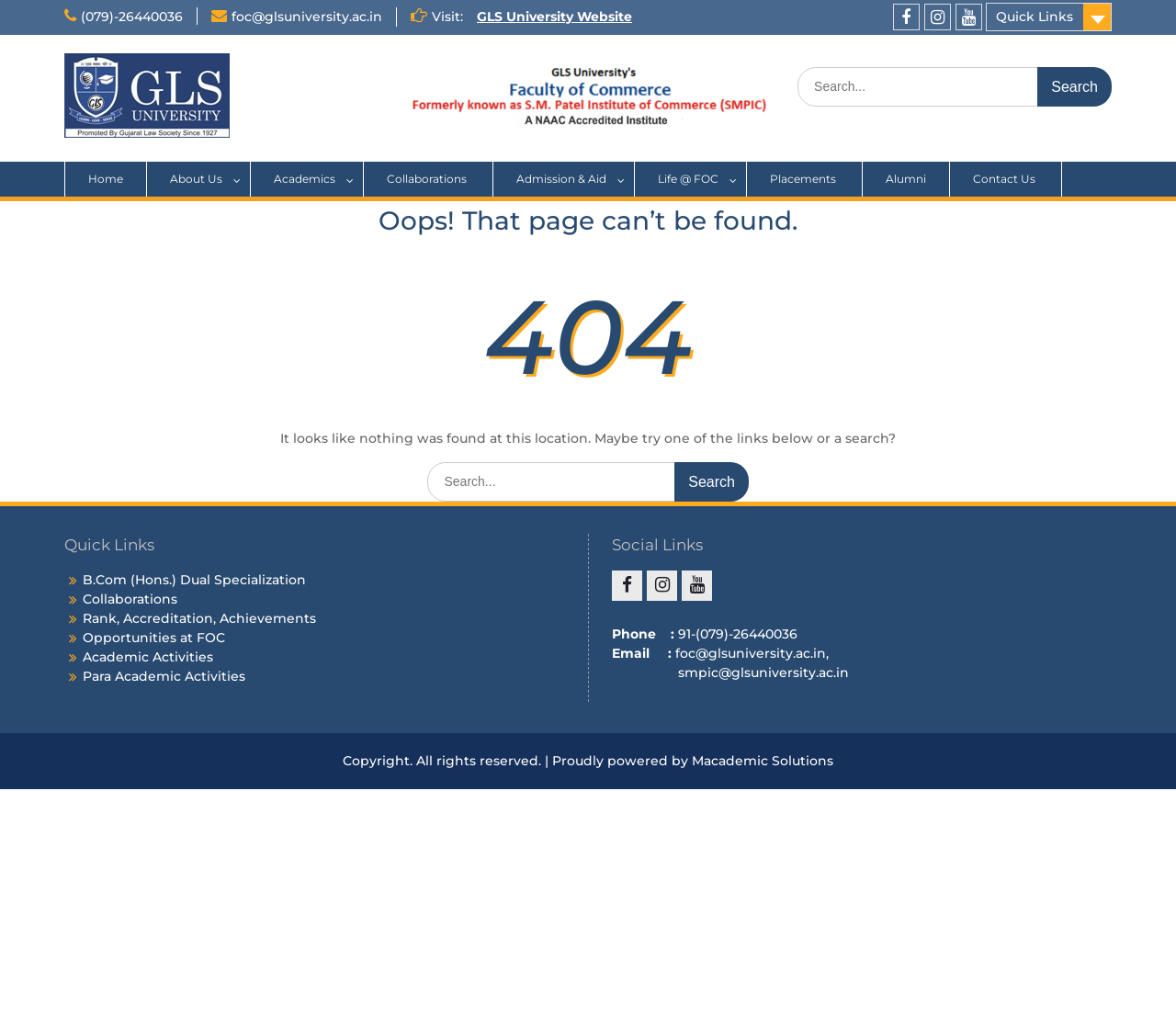What social media platforms does the Faculty of Commerce have?
Answer the question with a single word or phrase, referring to the image.

Facebook, Instagram, Youtube